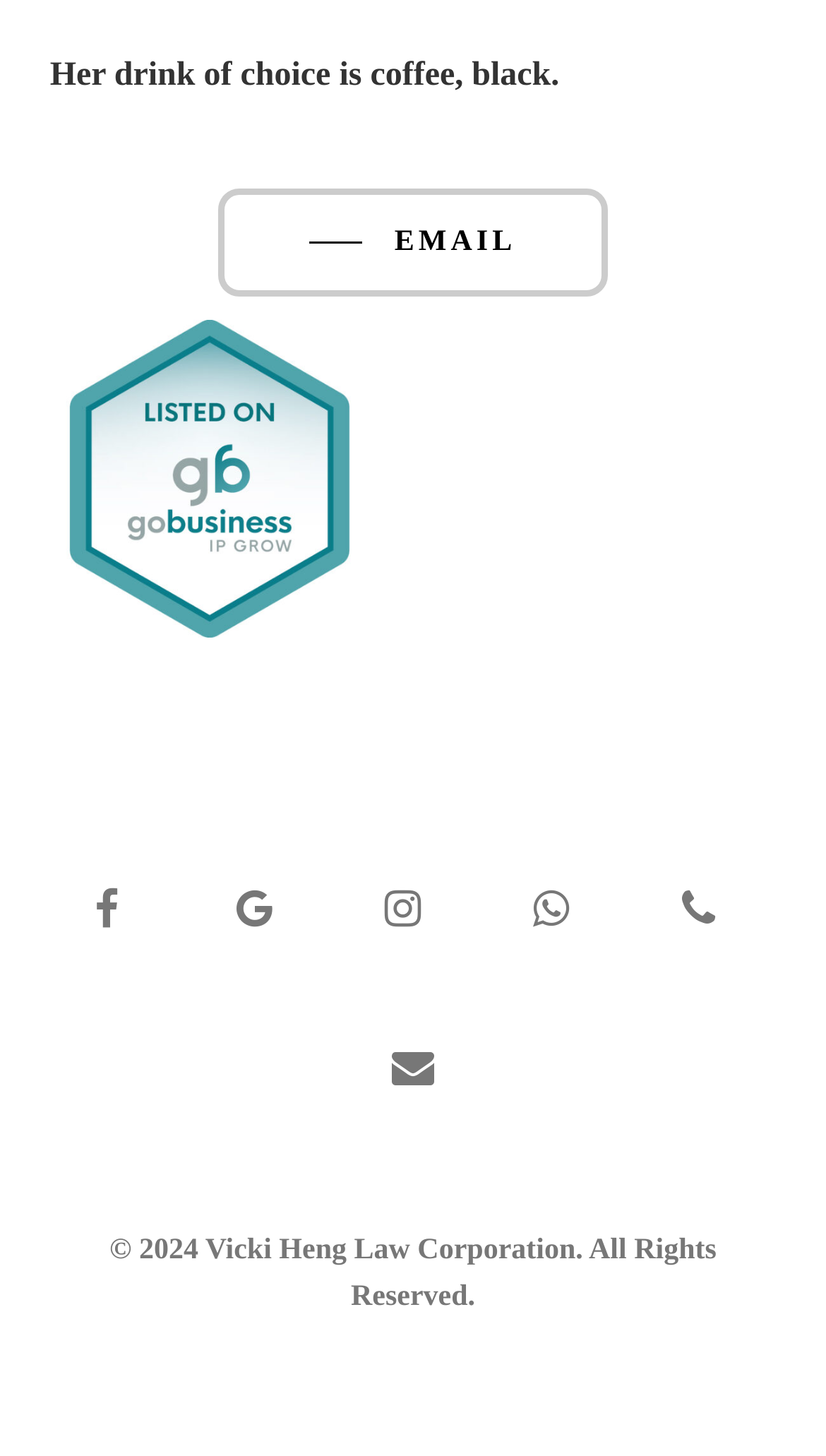Based on the image, please elaborate on the answer to the following question:
What is the position of the 'EMAIL' button?

The 'EMAIL' button is positioned below the 'EMAIL' heading, which is located at the top of the webpage. The button's bounding box coordinates are [0.375, 0.148, 0.625, 0.184], indicating its position.